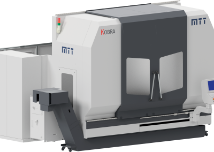Generate a detailed caption that describes the image.

The image showcases the Kobra machine from the Meccanotecnica Group, a sophisticated solution designed for modern production needs. This industrial equipment features a sleek and robust design, highlighting its capability and advanced technology. The machine is equipped with a well-defined structure that suggests precision and efficiency in manufacturing processes, making it suitable for optimizing production lines. The visible control interface indicates user-friendliness, ensuring operators can manage tasks with ease. The Kobra represents the group's commitment to tackling challenges in sustainability and efficiency within the energy and mechanical manufacturing sectors.